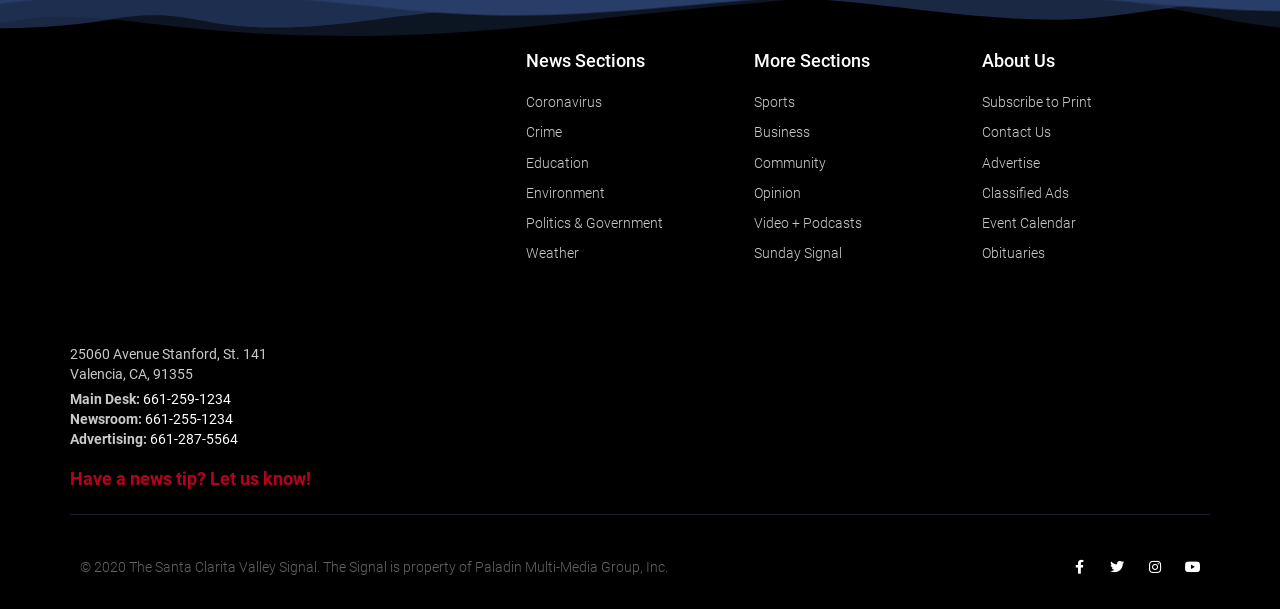Provide the bounding box coordinates of the section that needs to be clicked to accomplish the following instruction: "Click on 'Have a news tip? Let us know!'."

[0.055, 0.769, 0.243, 0.803]